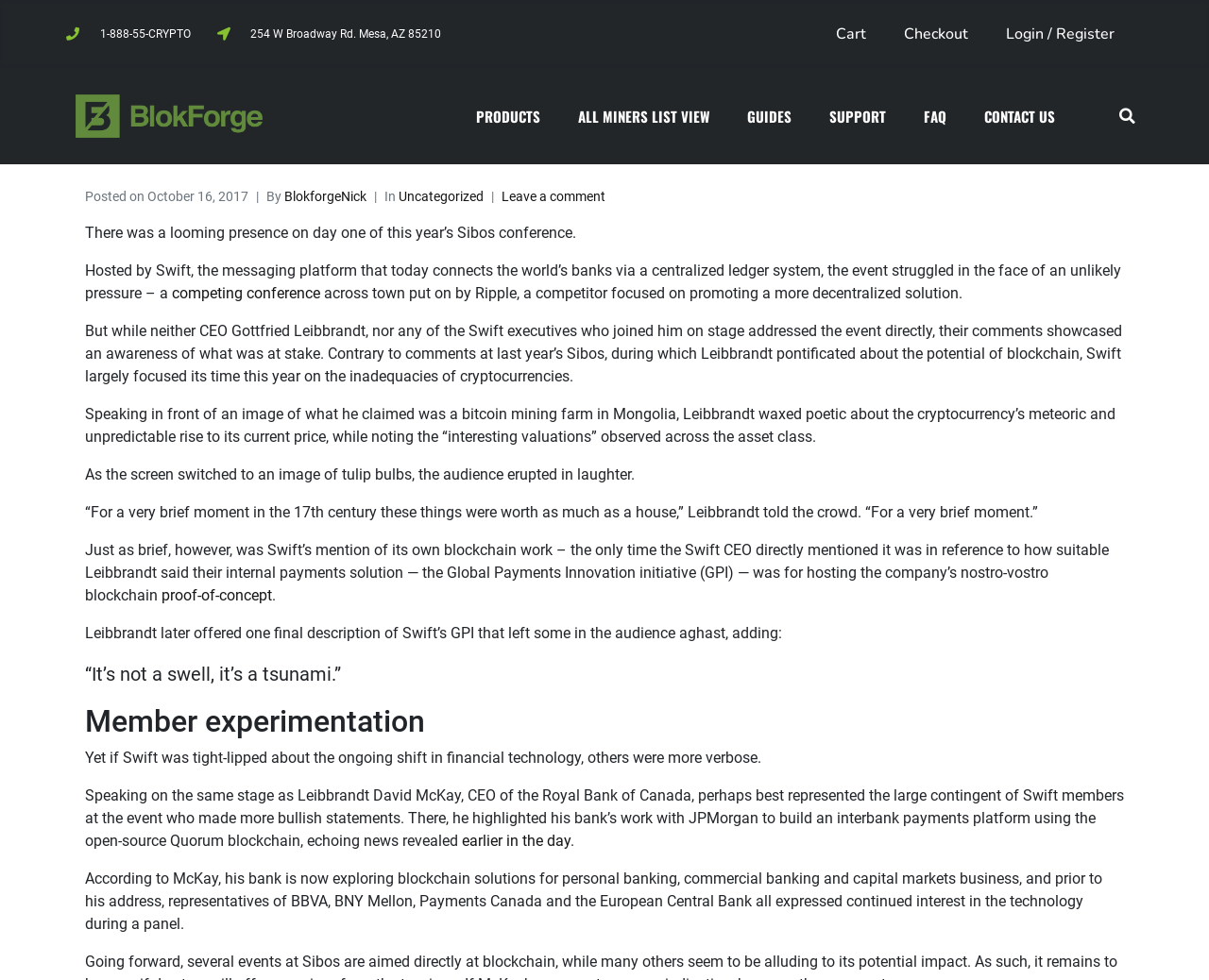Locate the bounding box coordinates of the element's region that should be clicked to carry out the following instruction: "Search for products". The coordinates need to be four float numbers between 0 and 1, i.e., [left, top, right, bottom].

[0.919, 0.103, 0.93, 0.134]